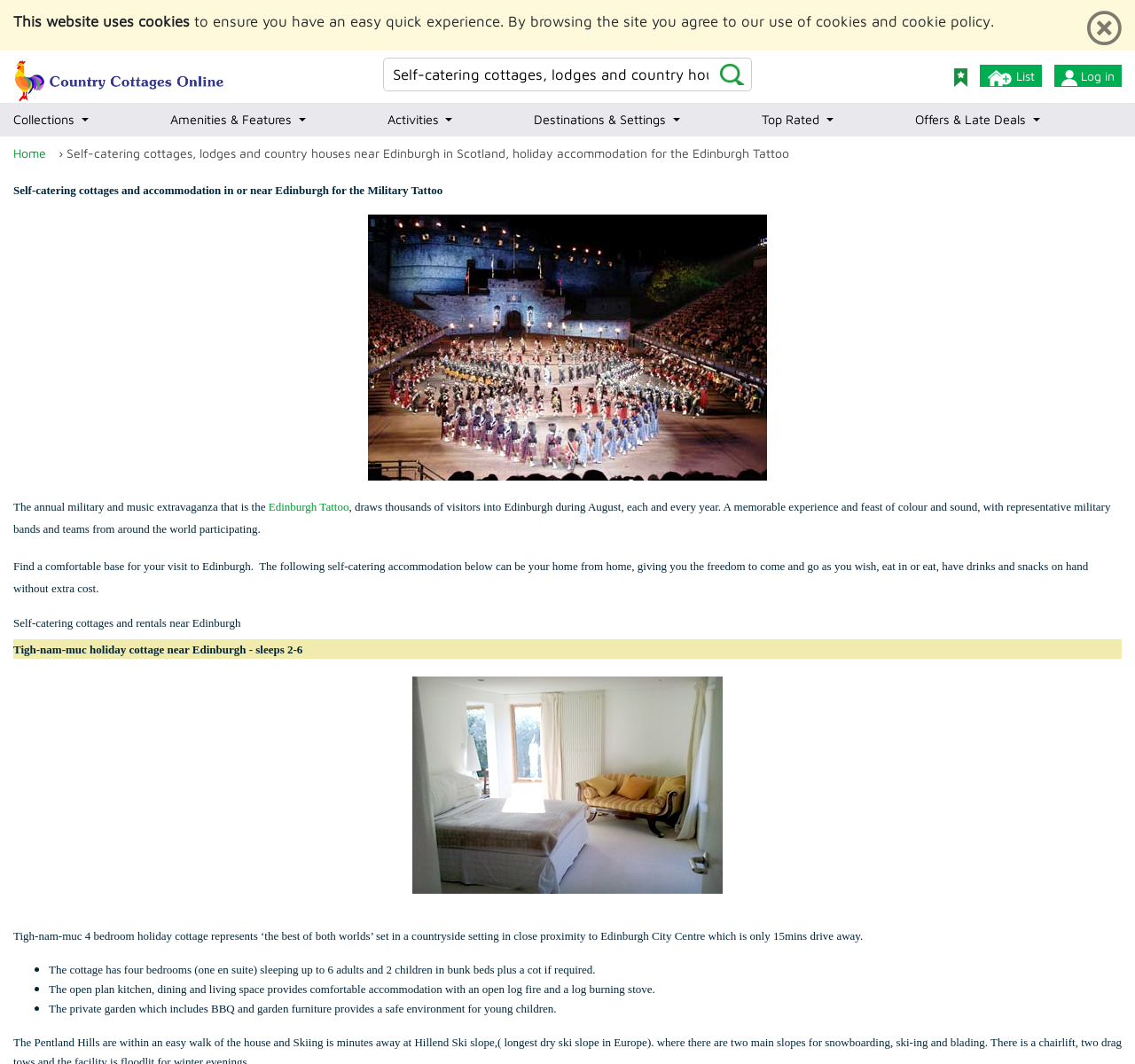What type of accommodation is offered on this website?
Give a single word or phrase as your answer by examining the image.

Self-catering cottages